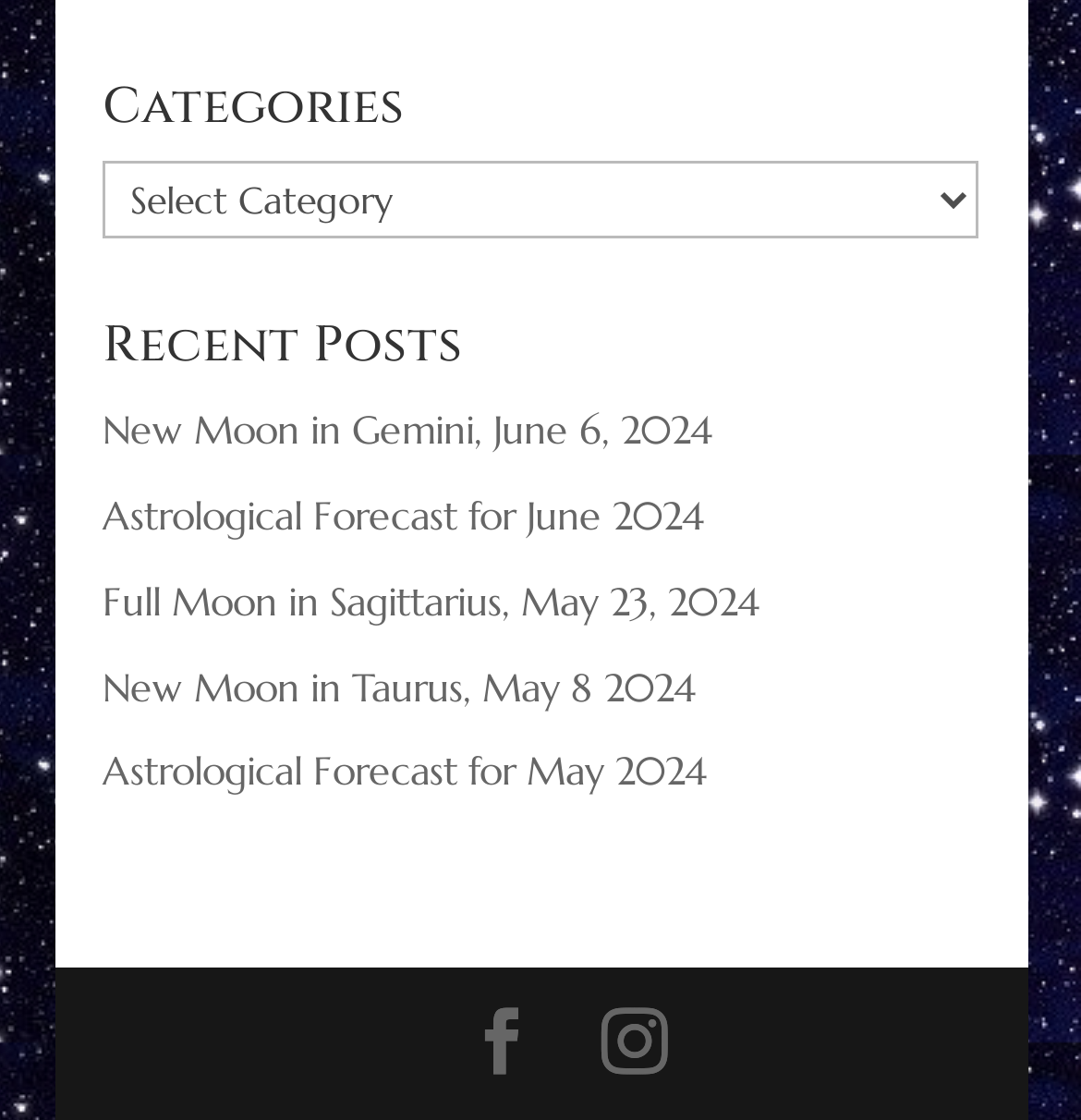How many recent posts are listed?
Refer to the screenshot and answer in one word or phrase.

5